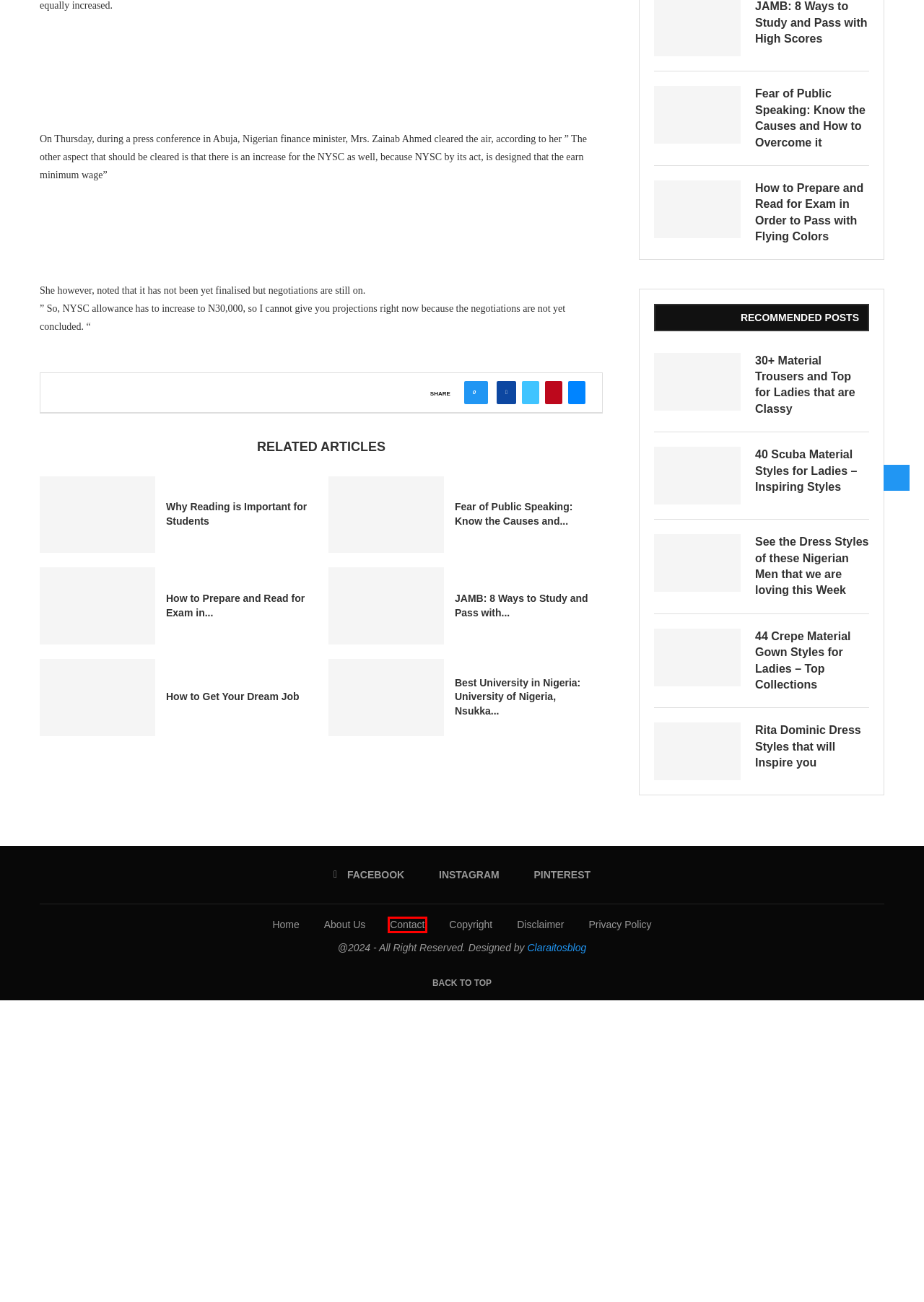After examining the screenshot of a webpage with a red bounding box, choose the most accurate webpage description that corresponds to the new page after clicking the element inside the red box. Here are the candidates:
A. 30+ Material Trousers and Top for Ladies that are Classy - Claraito's Blog
B. How to Get Your Dream Job - Claraito's Blog
C. How to Prepare and Read for Exam in Order to Pass with Flying Colors - Claraito's Blog
D. Rita Dominic Dress Styles that will Inspire you - Claraito's Blog
E. 40 Scuba Material Styles for Ladies - Inspiring Styles - Claraito's Blog
F. Contact - Claraito's Blog
G. See the Dress Styles of these Nigerian Men that we are loving this Week - Claraito's Blog
H. Privacy Policy - Claraito's Blog

F